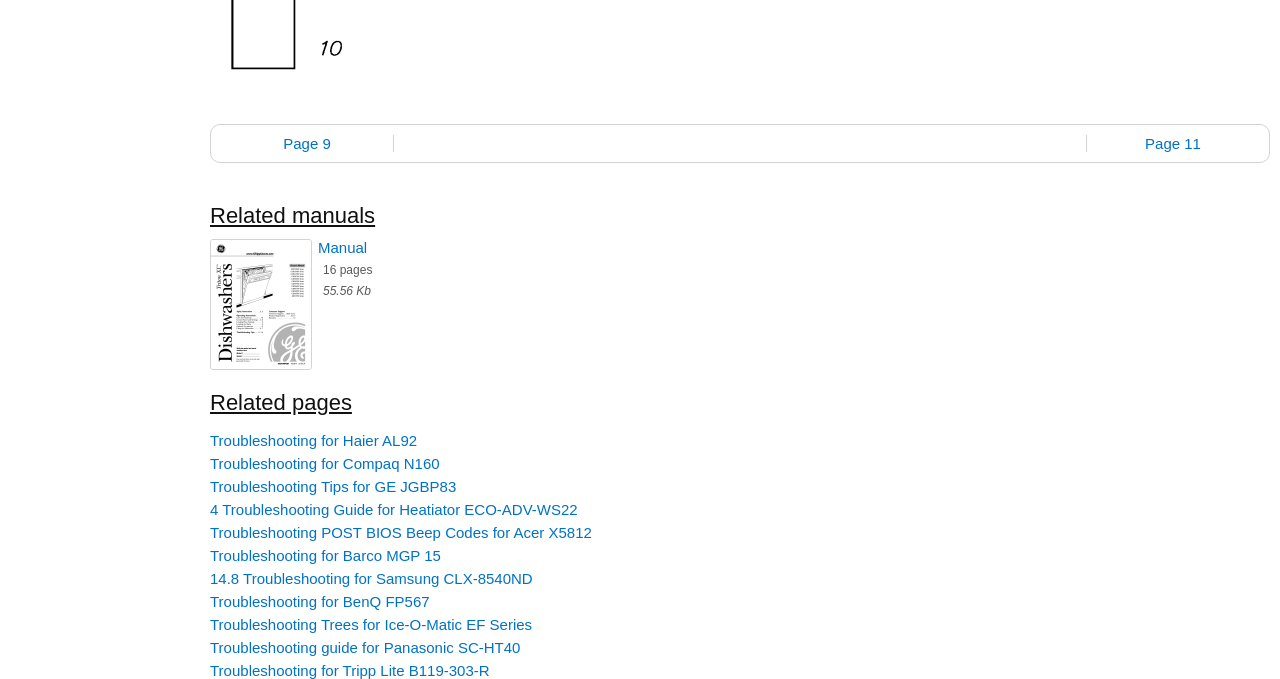Please give a succinct answer using a single word or phrase:
How many troubleshooting links are listed?

9